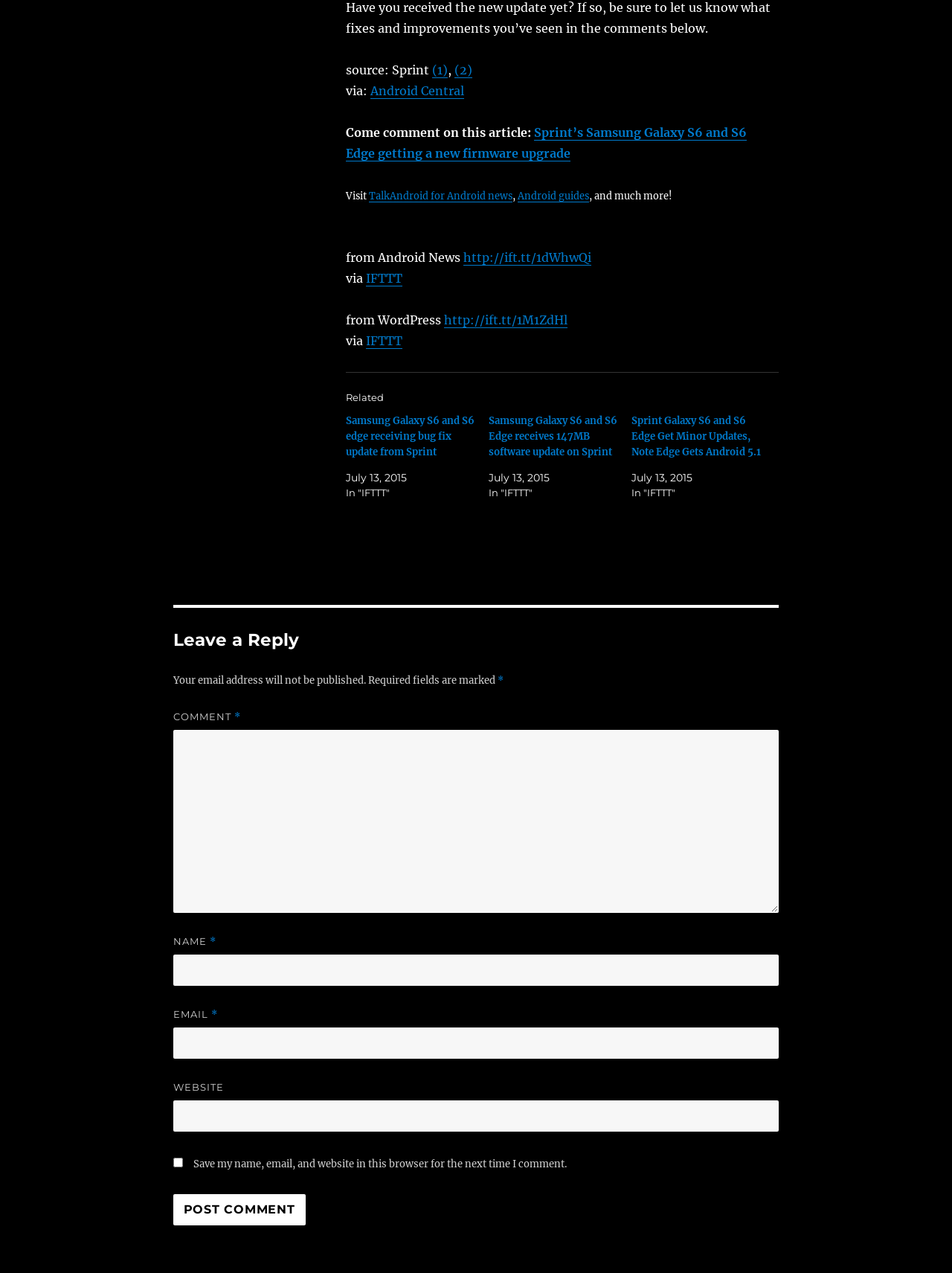Please identify the bounding box coordinates of the clickable area that will allow you to execute the instruction: "Post a comment".

[0.182, 0.938, 0.321, 0.962]